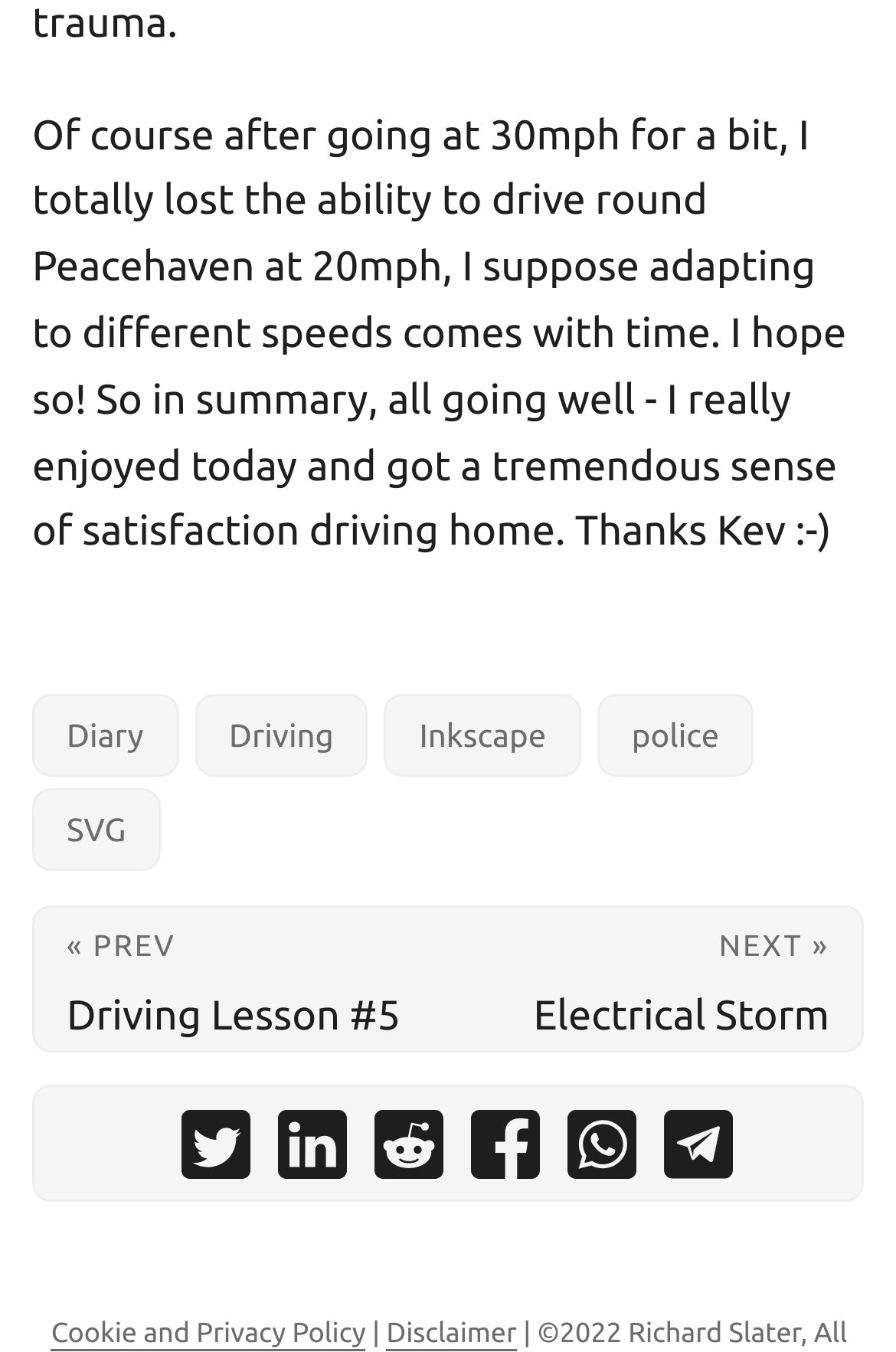Provide the bounding box coordinates of the HTML element this sentence describes: "« Prev Driving Lesson #5". The bounding box coordinates consist of four float numbers between 0 and 1, i.e., [left, top, right, bottom].

[0.038, 0.672, 0.5, 0.777]